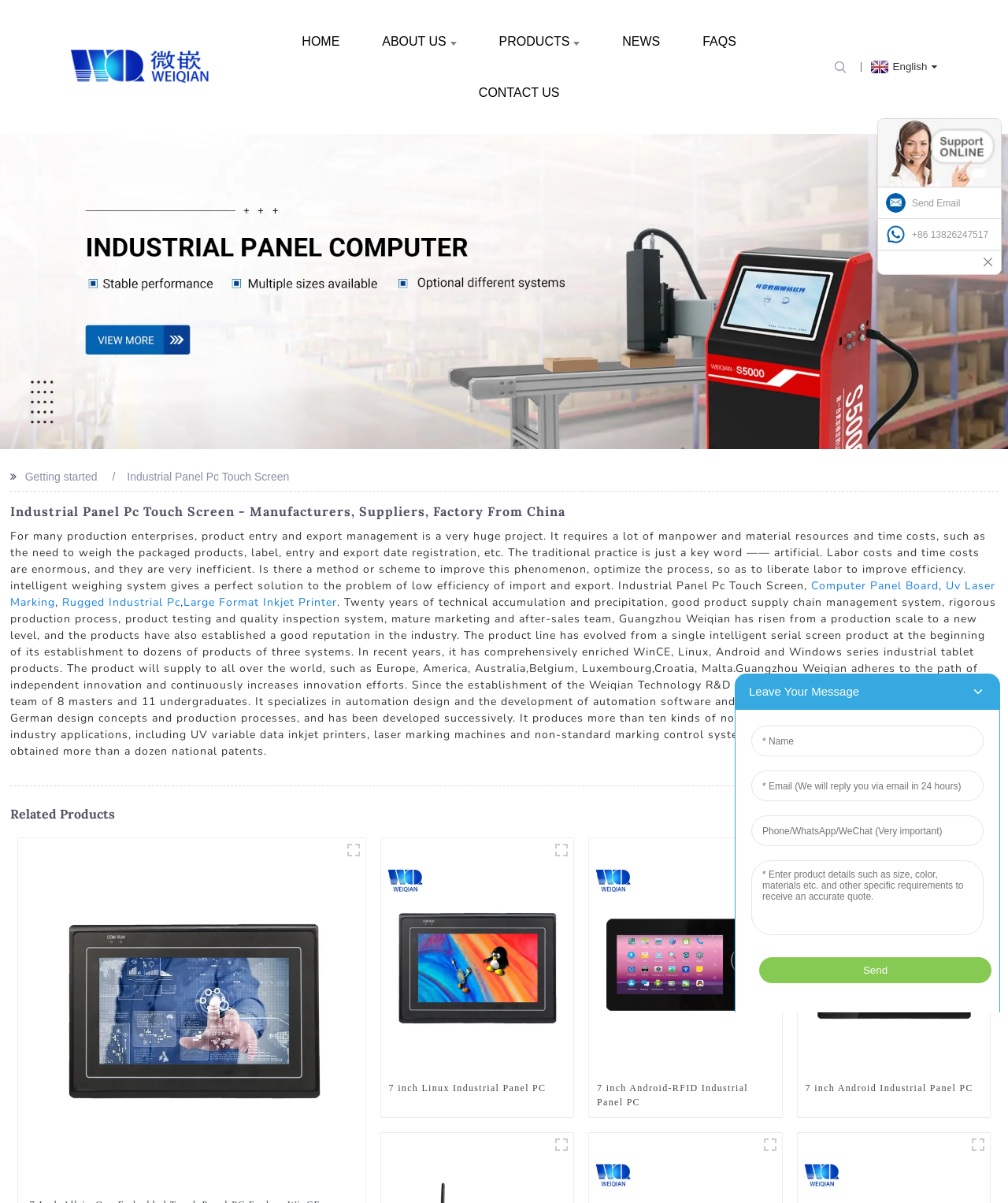Locate the headline of the webpage and generate its content.

Industrial Panel Pc Touch Screen - Manufacturers, Suppliers, Factory From China